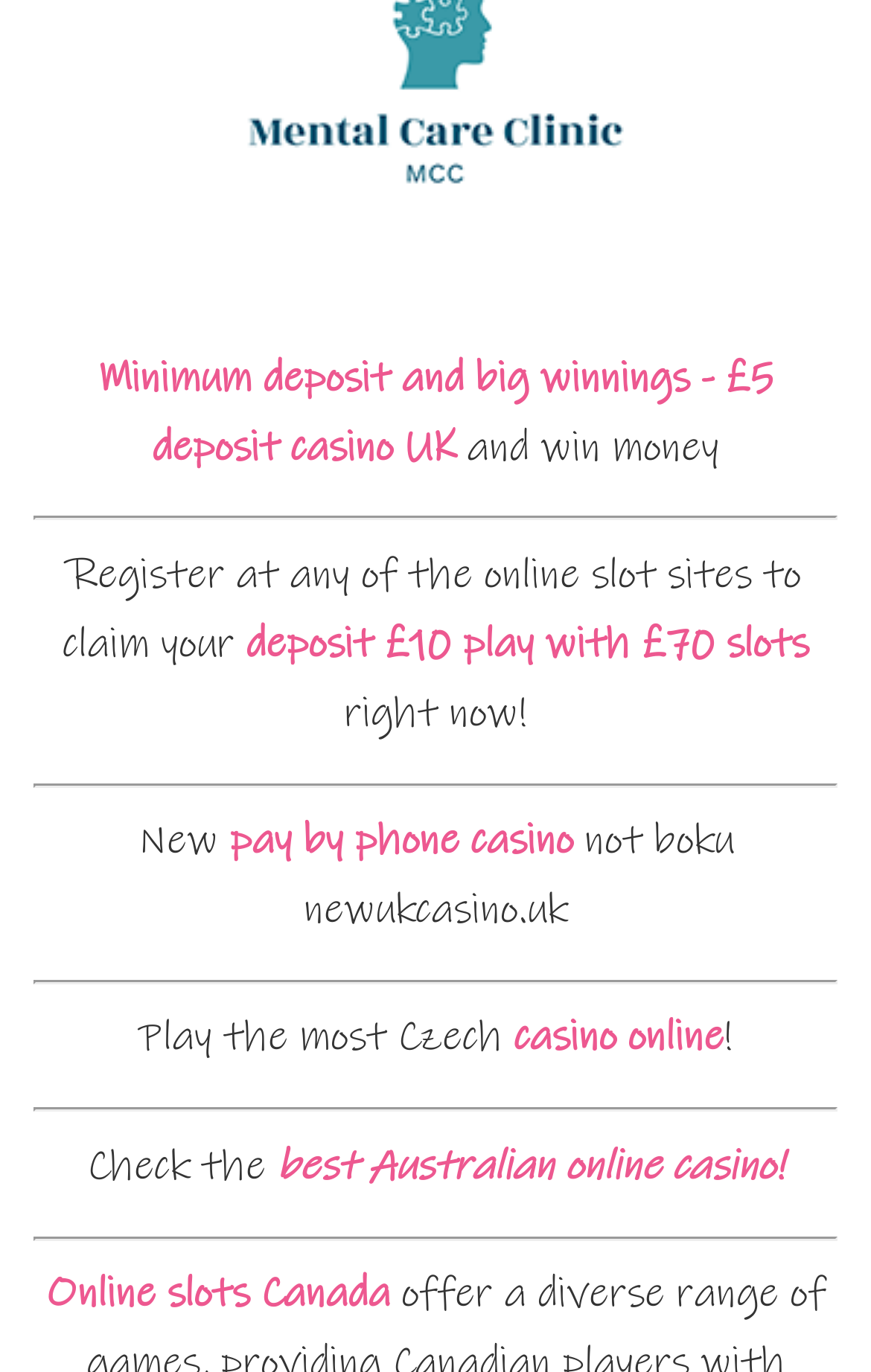Please answer the following question using a single word or phrase: 
What is the minimum deposit required?

£5